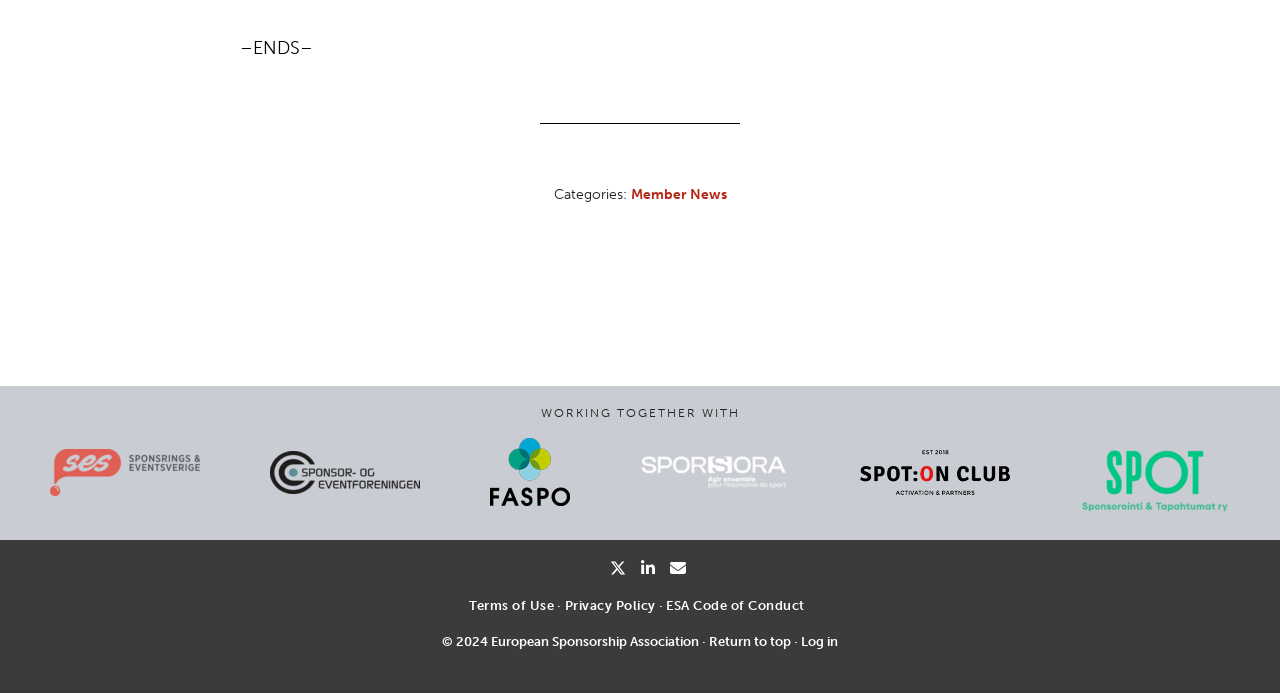How many sponsor logos are displayed?
Using the information presented in the image, please offer a detailed response to the question.

I counted the number of link elements with image descriptions containing 'logo' or 'Sponsor' at coordinates [0.039, 0.648, 0.156, 0.716], [0.211, 0.651, 0.328, 0.713], [0.5, 0.654, 0.617, 0.709], [0.672, 0.649, 0.789, 0.714], and [0.844, 0.716, 0.961, 0.748], which indicates there are 5 sponsor logos displayed.